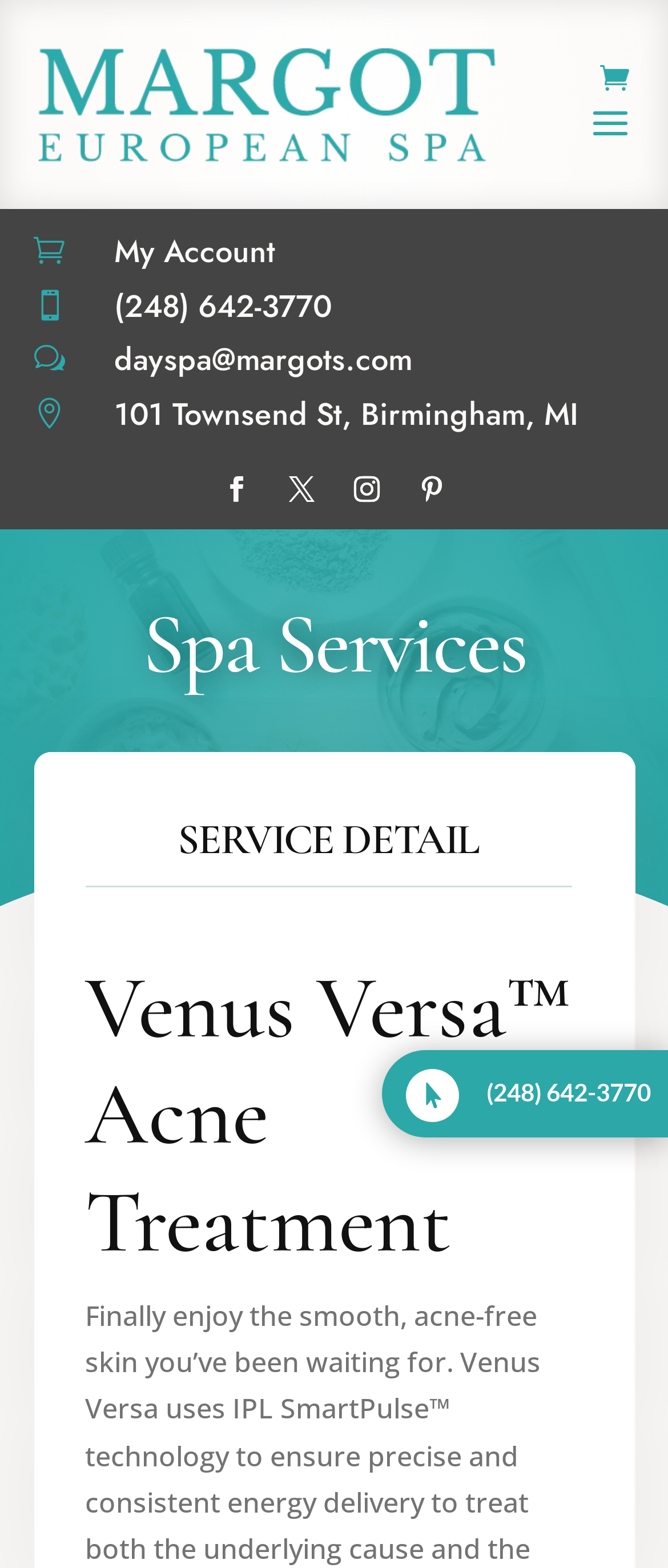Please give a concise answer to this question using a single word or phrase: 
What is the name of the acne treatment service offered by Margot European Spa?

Venus Versa™ Acne Treatment